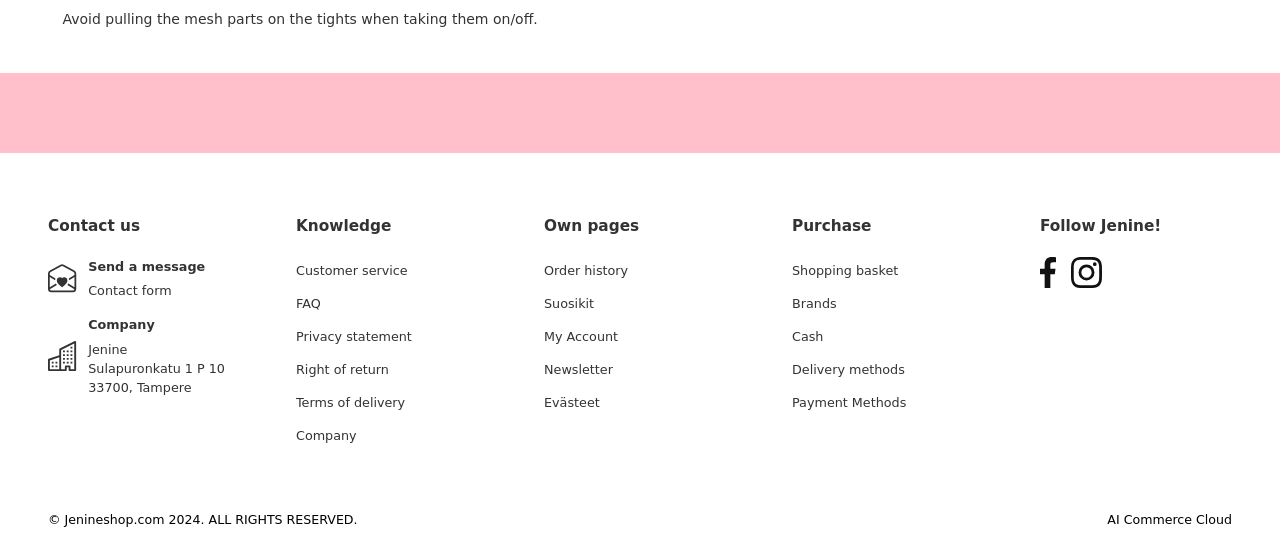Find the bounding box of the element with the following description: "AI Commerce Cloud". The coordinates must be four float numbers between 0 and 1, formatted as [left, top, right, bottom].

[0.865, 0.936, 0.962, 0.963]